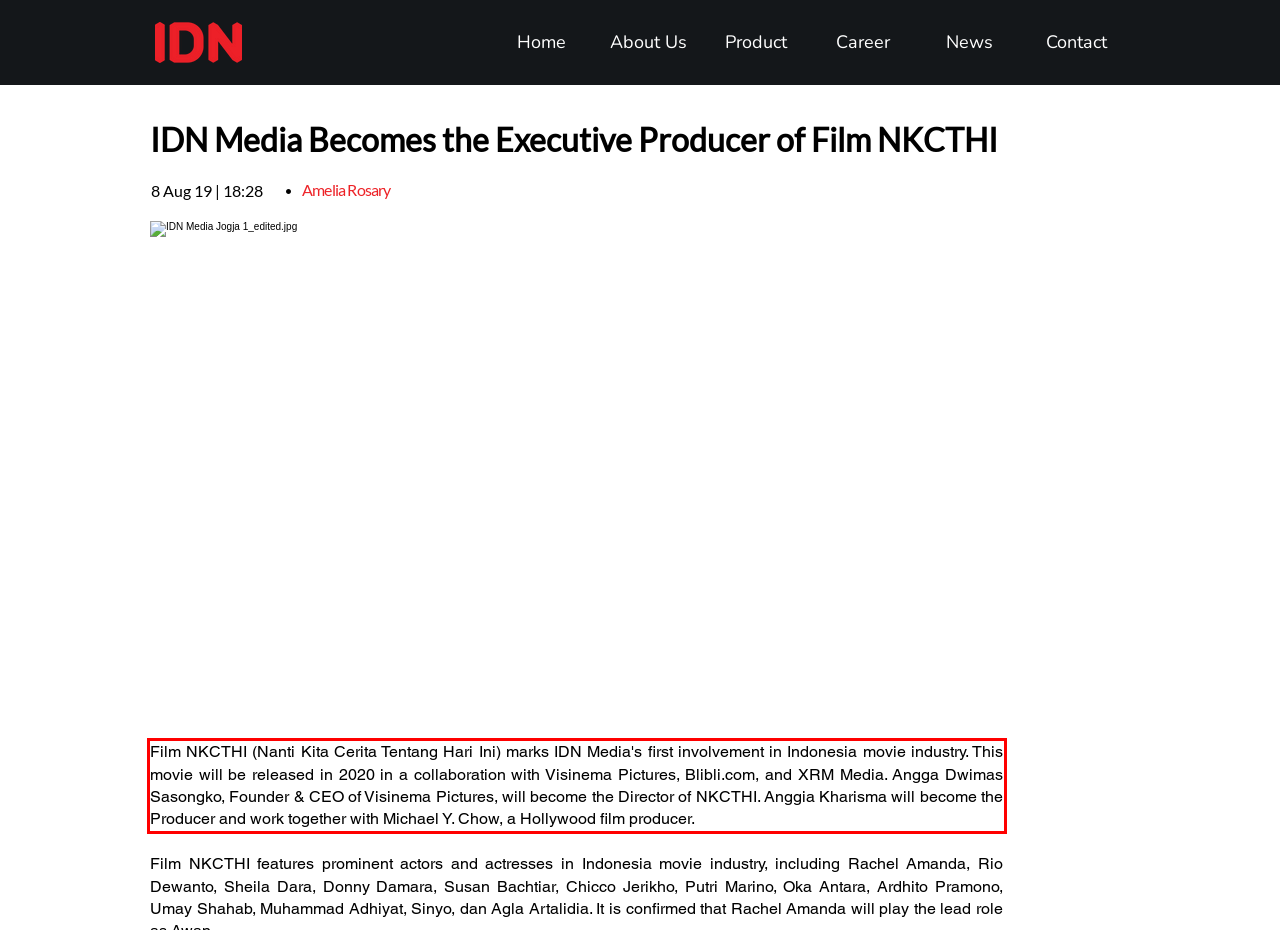You have a screenshot of a webpage, and there is a red bounding box around a UI element. Utilize OCR to extract the text within this red bounding box.

Film NKCTHI (Nanti Kita Cerita Tentang Hari Ini) marks IDN Media's first involvement in Indonesia movie industry. This movie will be released in 2020 in a collaboration with Visinema Pictures, Blibli.com, and XRM Media. Angga Dwimas Sasongko, Founder & CEO of Visinema Pictures, will become the Director of NKCTHI. Anggia Kharisma will become the Producer and work together with Michael Y. Chow, a Hollywood film producer.